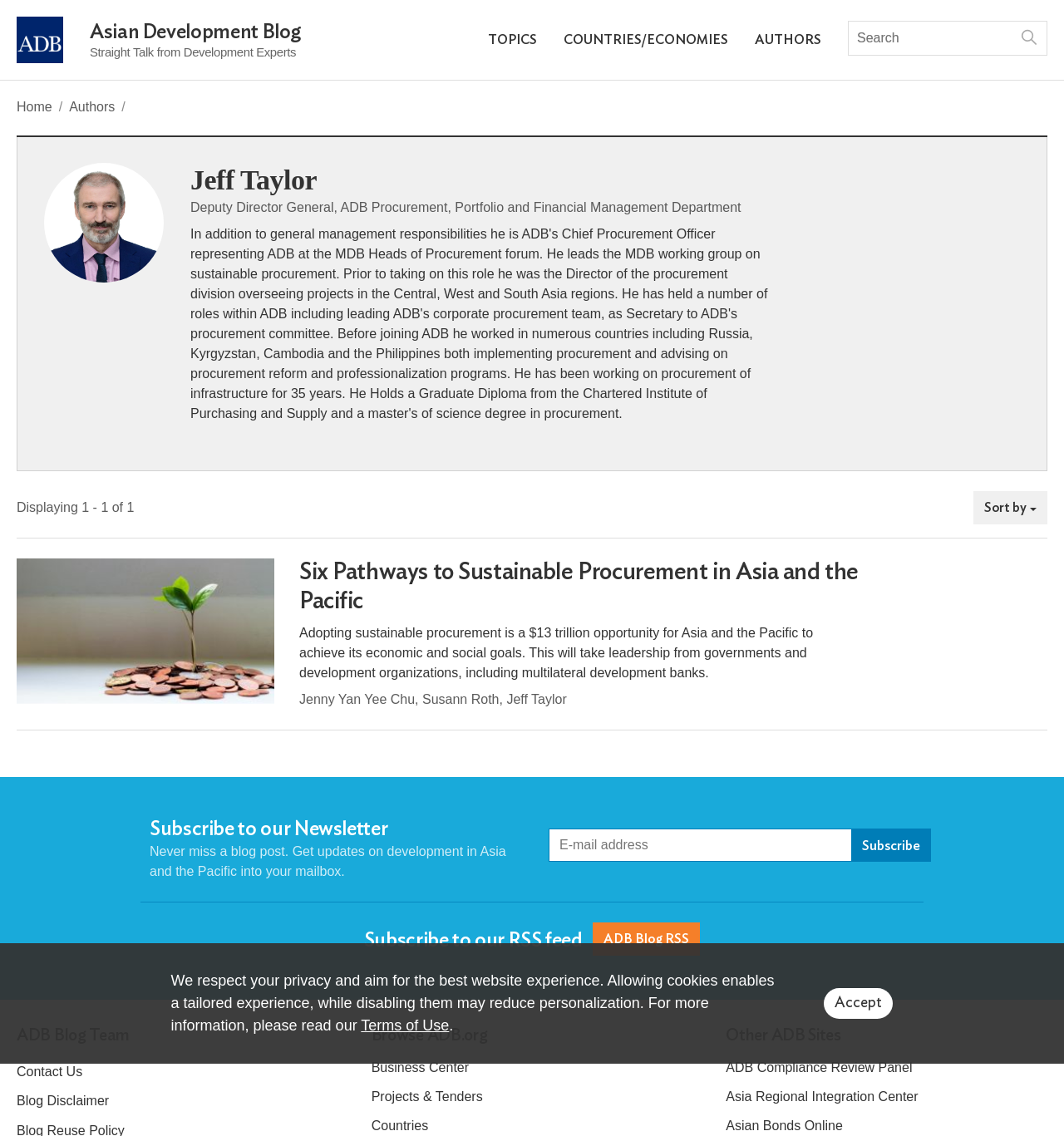Find the bounding box coordinates for the area you need to click to carry out the instruction: "Read the blog post 'Six Pathways to Sustainable Procurement in Asia and the Pacific'". The coordinates should be four float numbers between 0 and 1, indicated as [left, top, right, bottom].

[0.281, 0.492, 0.809, 0.543]